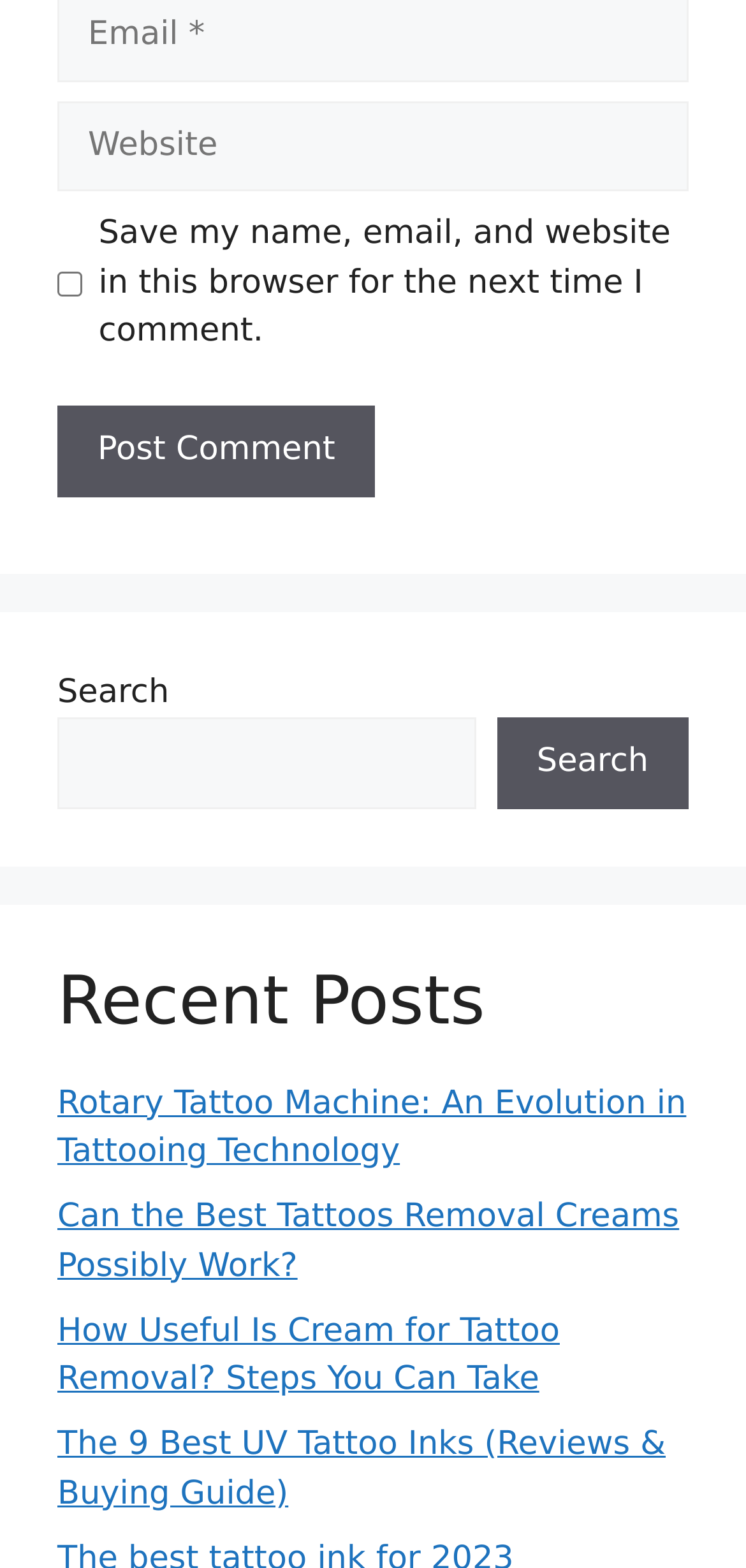What is the text on the checkbox?
Provide a fully detailed and comprehensive answer to the question.

I looked at the checkbox element and found that its OCR text is 'Save my name, email, and website in this browser for the next time I comment.'.